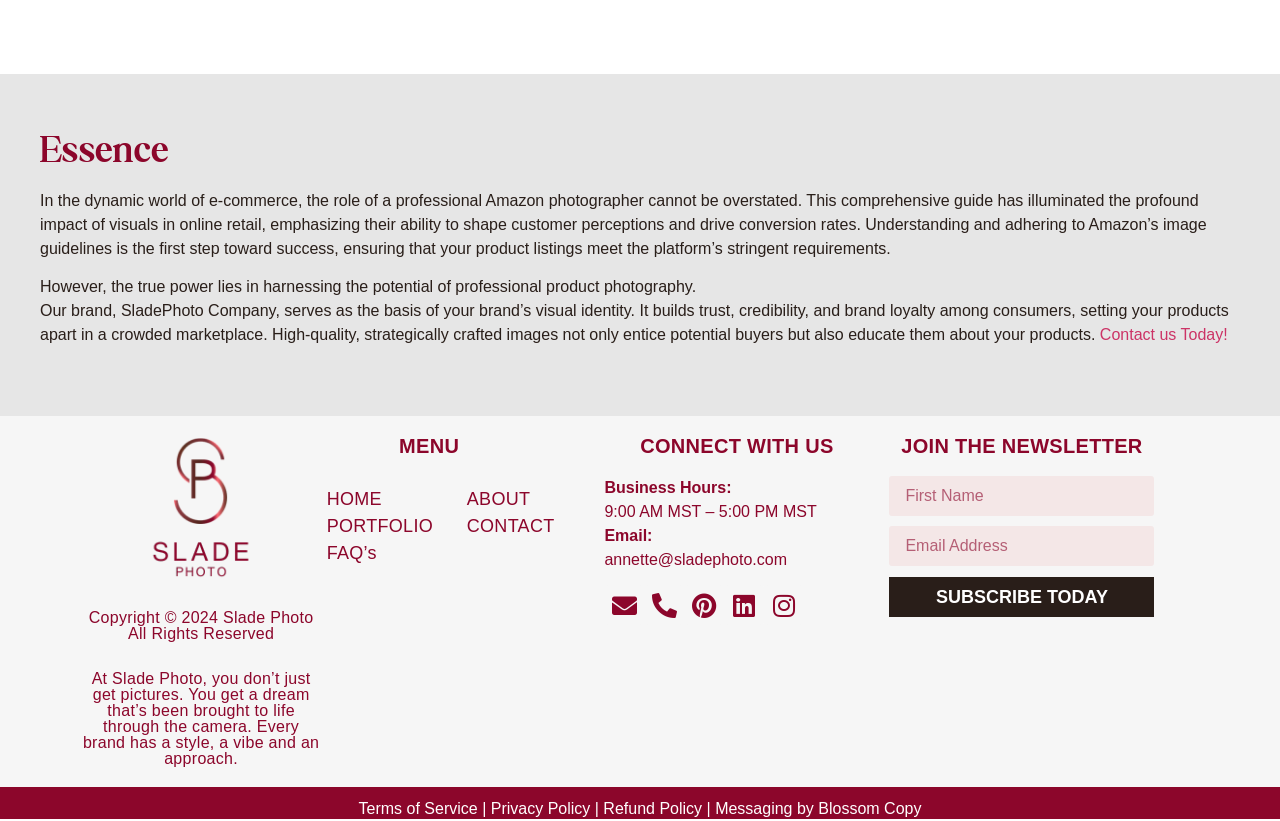Please use the details from the image to answer the following question comprehensively:
How can you contact the company?

The webpage provides multiple ways to contact the company, including a phone number, an email address, and a contact form with a 'Contact us Today!' link. Additionally, there are social media links and a newsletter subscription form.